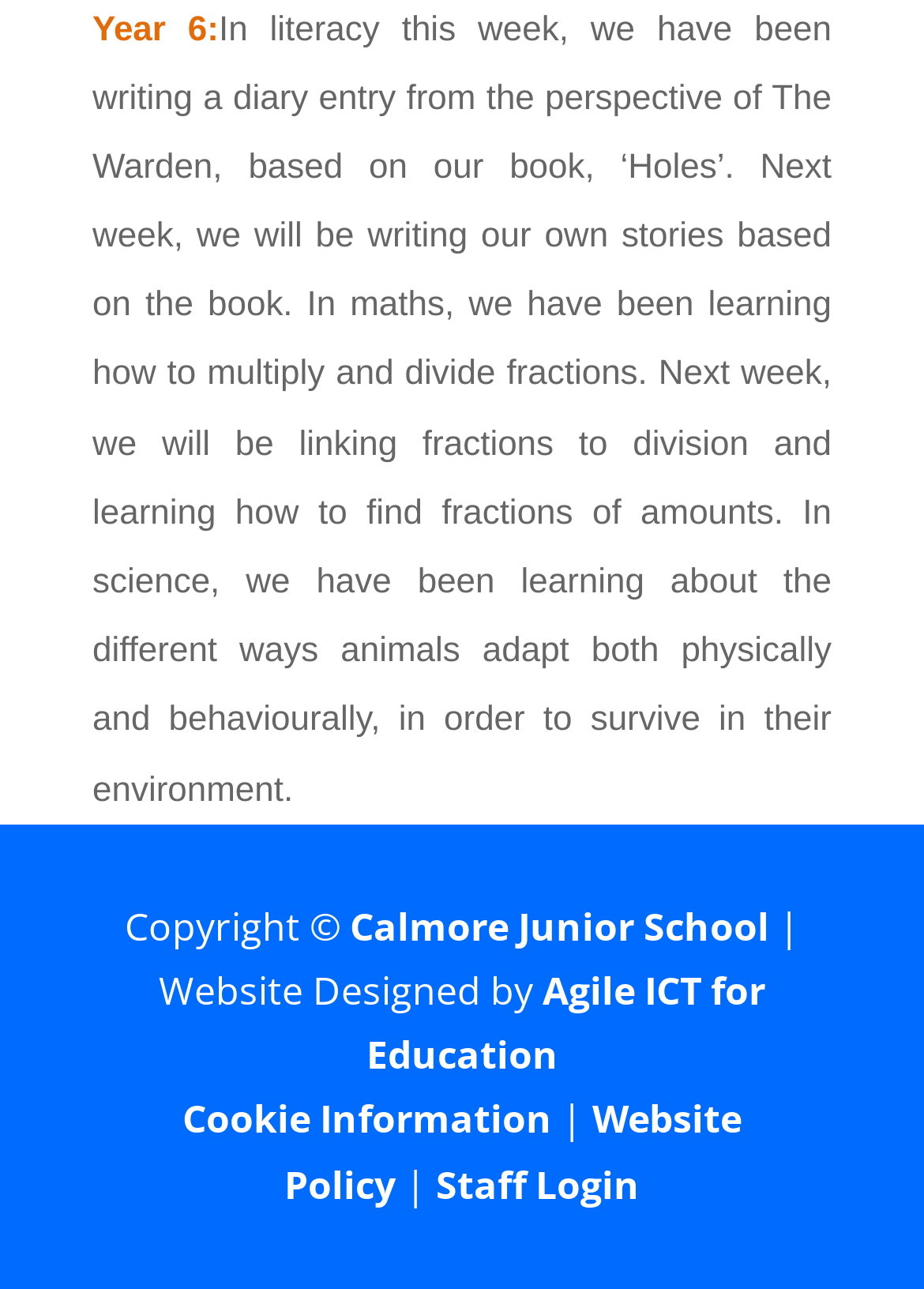What is the name of the school?
From the screenshot, provide a brief answer in one word or phrase.

Calmore Junior School